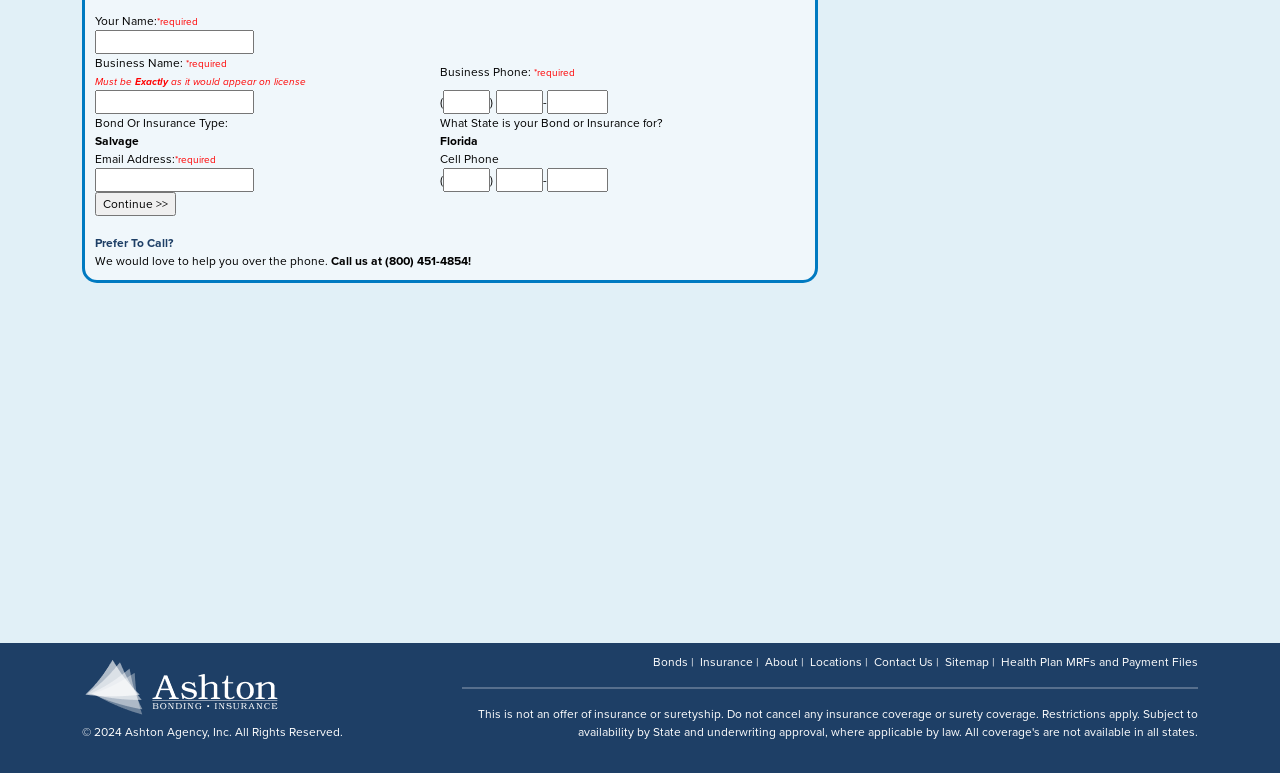Identify the bounding box coordinates of the element to click to follow this instruction: 'Select your bond or insurance type'. Ensure the coordinates are four float values between 0 and 1, provided as [left, top, right, bottom].

[0.074, 0.147, 0.344, 0.171]